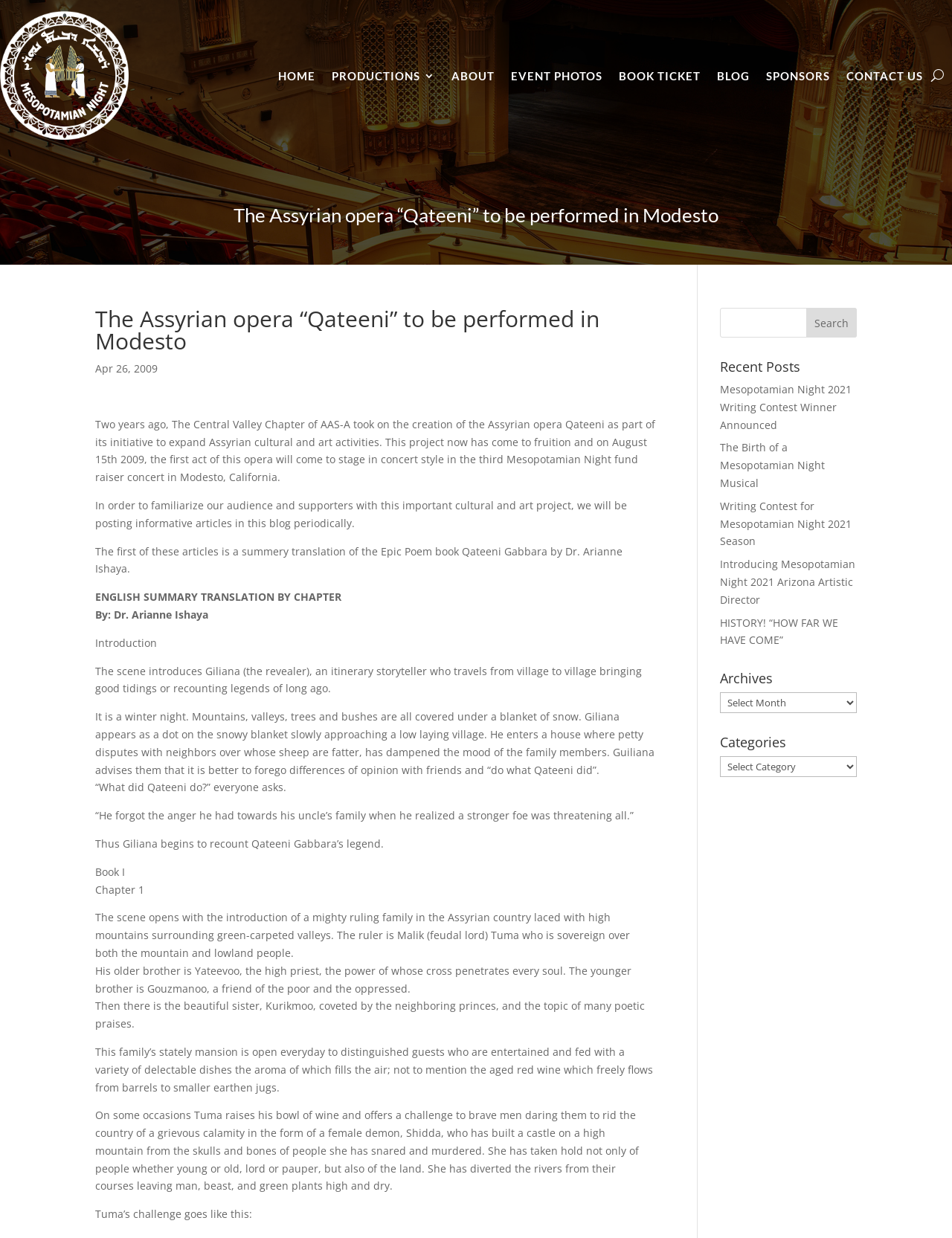Indicate the bounding box coordinates of the clickable region to achieve the following instruction: "Click the Post Comment button."

None